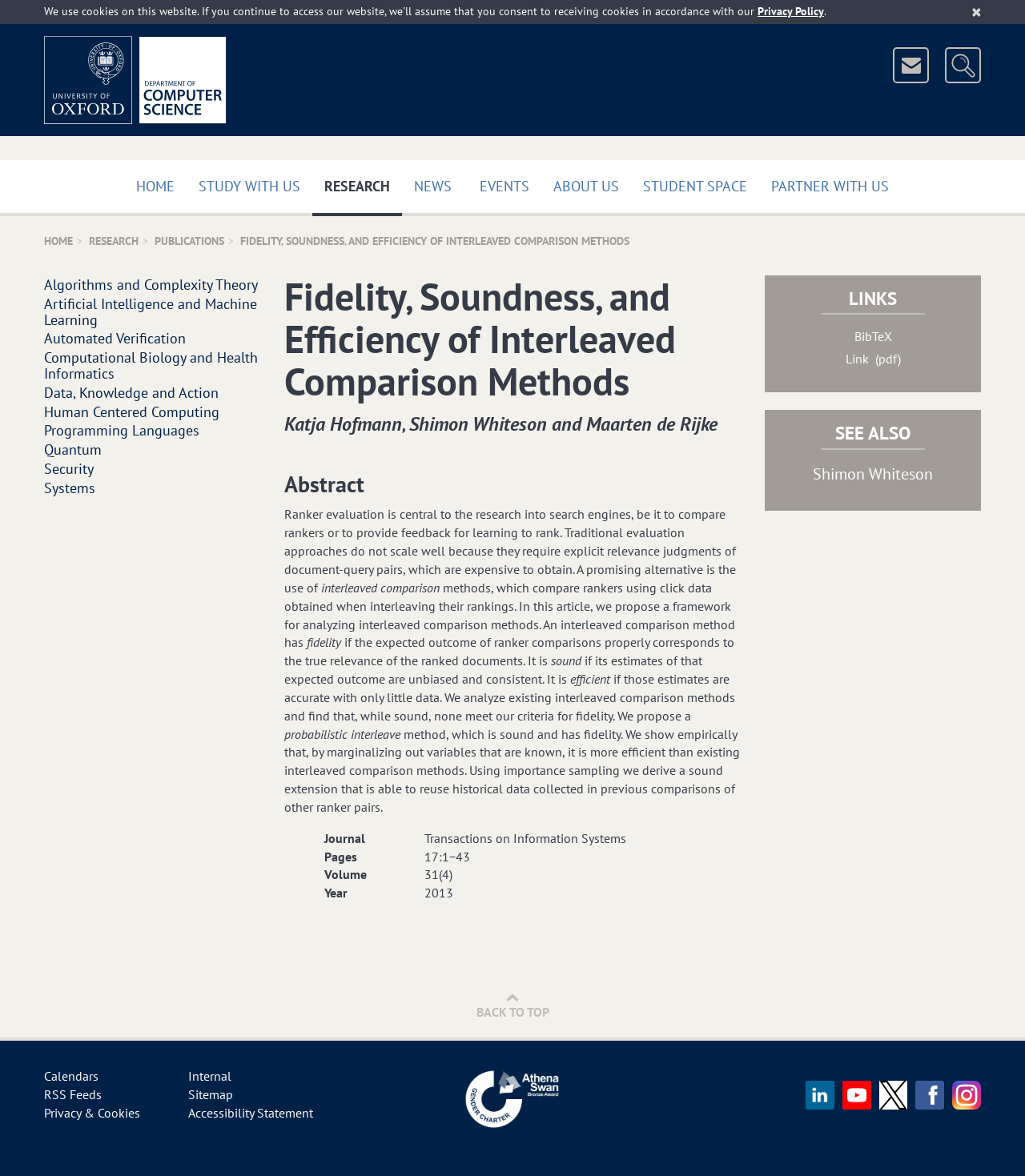Please identify the bounding box coordinates of the clickable region that I should interact with to perform the following instruction: "Post your comment". The coordinates should be expressed as four float numbers between 0 and 1, i.e., [left, top, right, bottom].

None